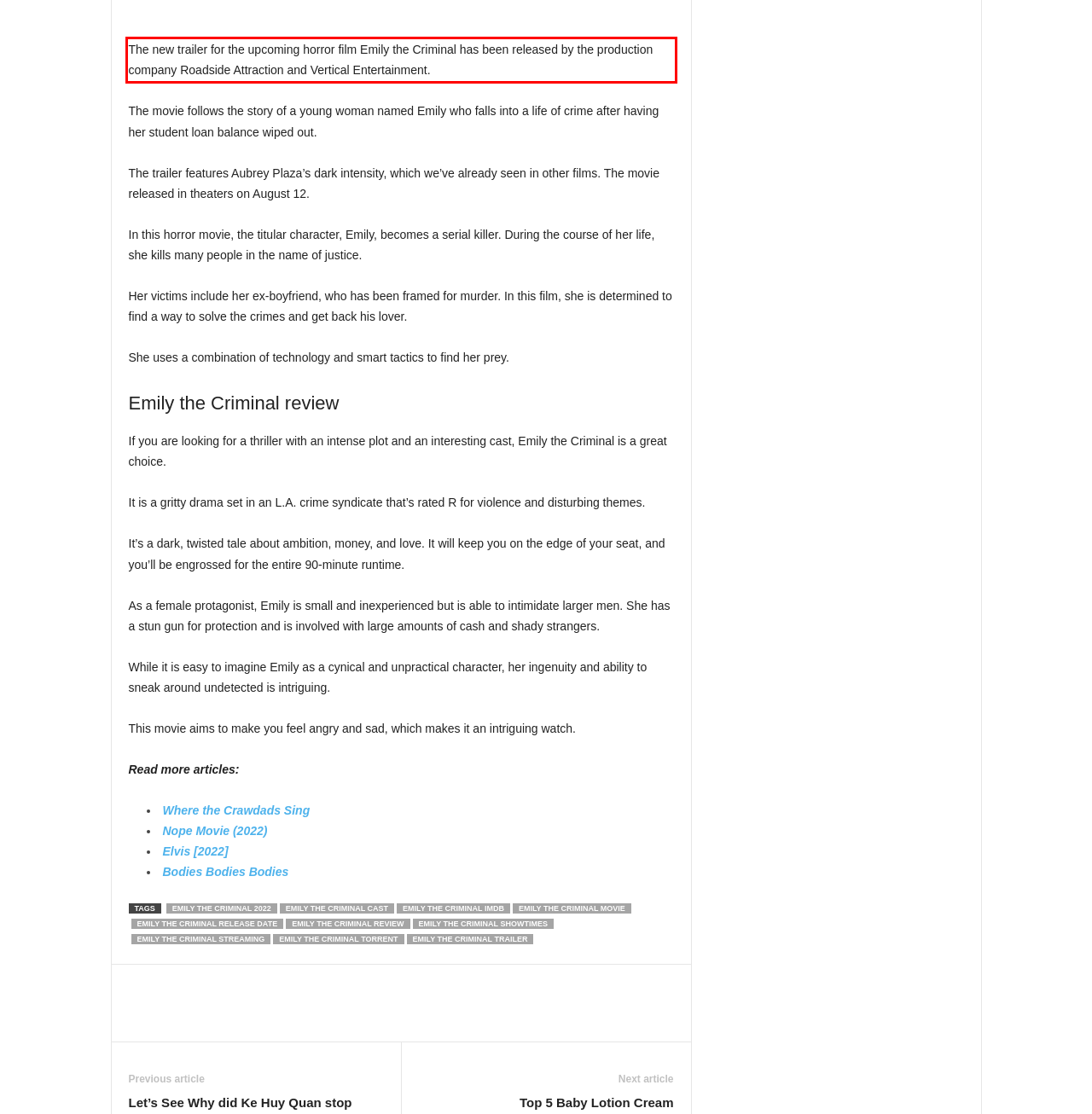Using the provided screenshot of a webpage, recognize the text inside the red rectangle bounding box by performing OCR.

The new trailer for the upcoming horror film Emily the Criminal has been released by the production company Roadside Attraction and Vertical Entertainment.